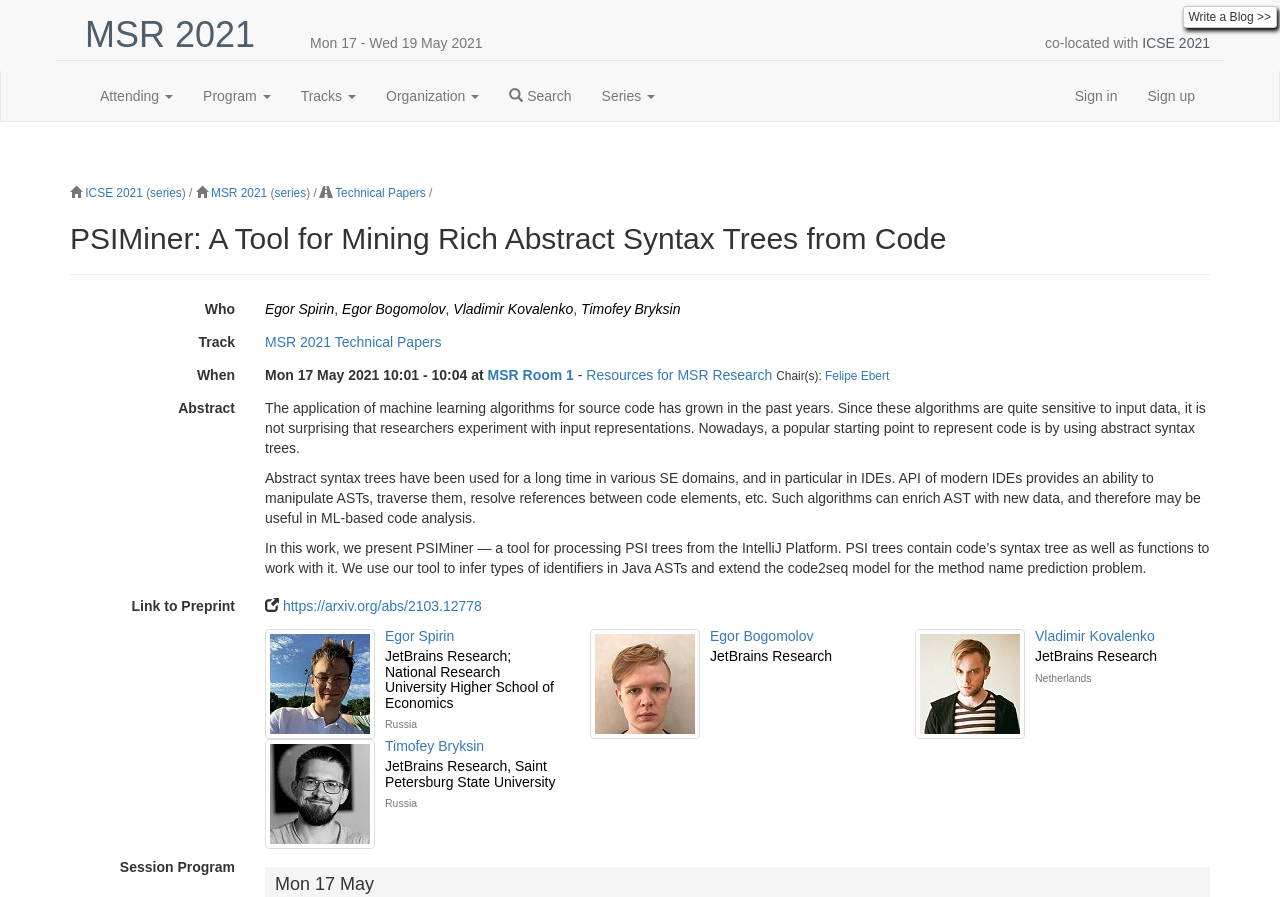Use a single word or phrase to respond to the question:
What is the title of the paper?

PSIMiner: A Tool for Mining Rich Abstract Syntax Trees from Code